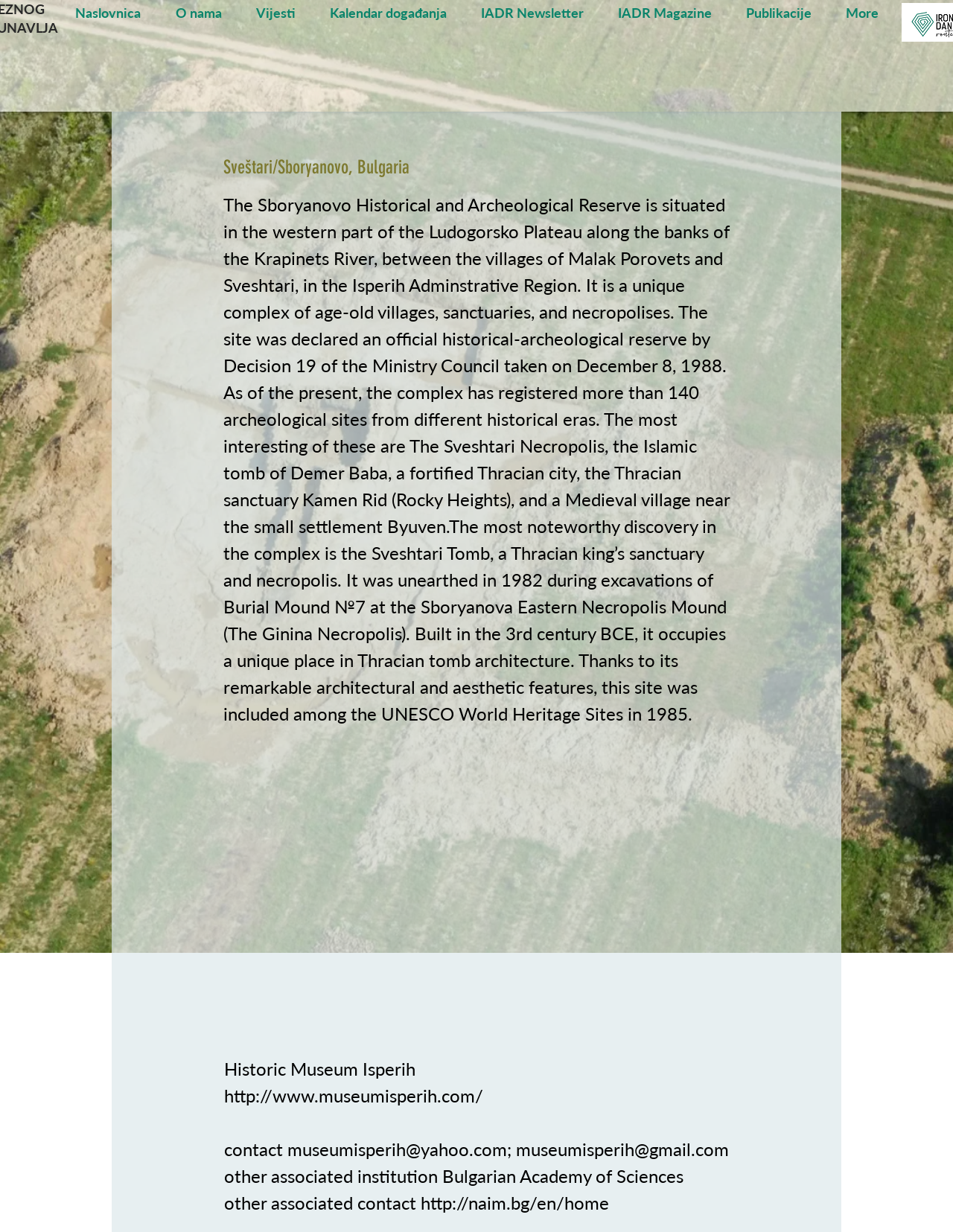Determine the bounding box coordinates for the region that must be clicked to execute the following instruction: "Click on Naslovnica".

[0.06, 0.003, 0.166, 0.018]